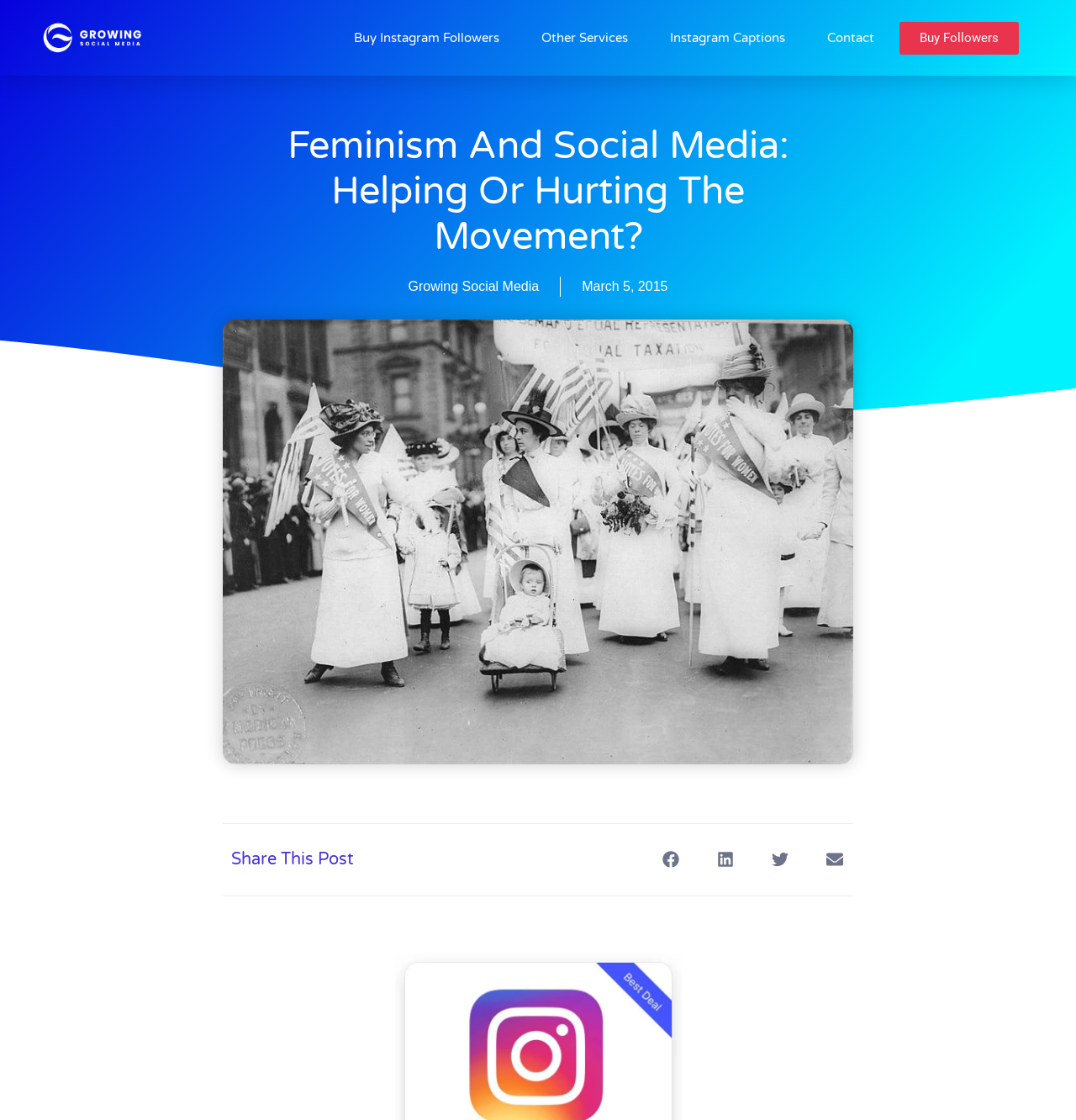Identify the bounding box coordinates for the element you need to click to achieve the following task: "Click on the 'Buy Instagram Followers' link". Provide the bounding box coordinates as four float numbers between 0 and 1, in the form [left, top, right, bottom].

[0.329, 0.0, 0.464, 0.068]